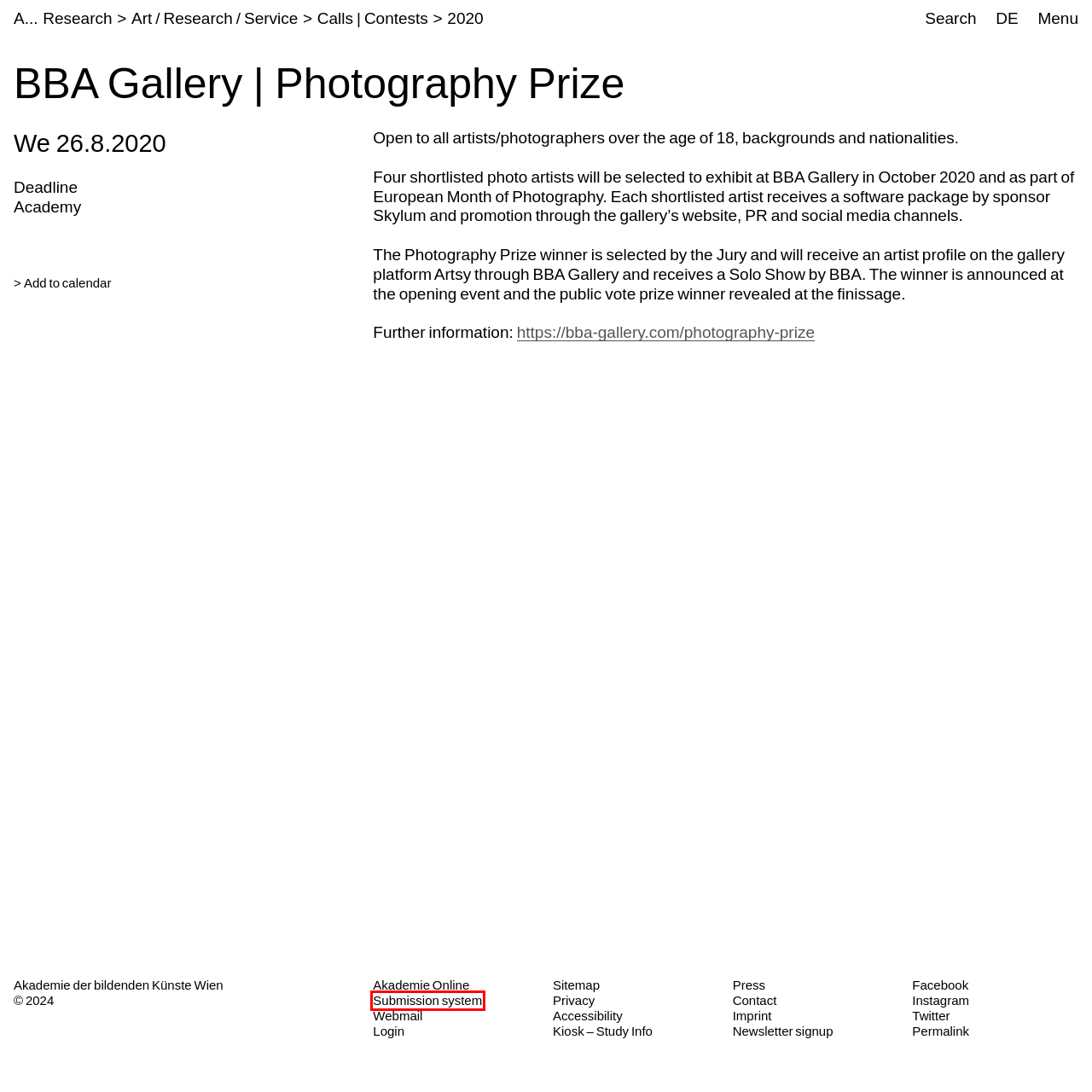You have received a screenshot of a webpage with a red bounding box indicating a UI element. Please determine the most fitting webpage description that matches the new webpage after clicking on the indicated element. The choices are:
A. KIOSK - Akademie der bildenden Künste
B. A...cademy of Fine Arts Vienna
C. BBA Photography Prize – International Photo Award — BBA Prizes
D. Search – A...cademy of Fine Arts Vienna
E. Calls | Contests – A...cademy of Fine Arts Vienna
F. Calls / Contests Art and Research – A...cademy of Fine Arts Vienna
G. Research – A...cademy of Fine Arts Vienna
H. Declaration of Accessibility – A...cademy of Fine Arts Vienna

E